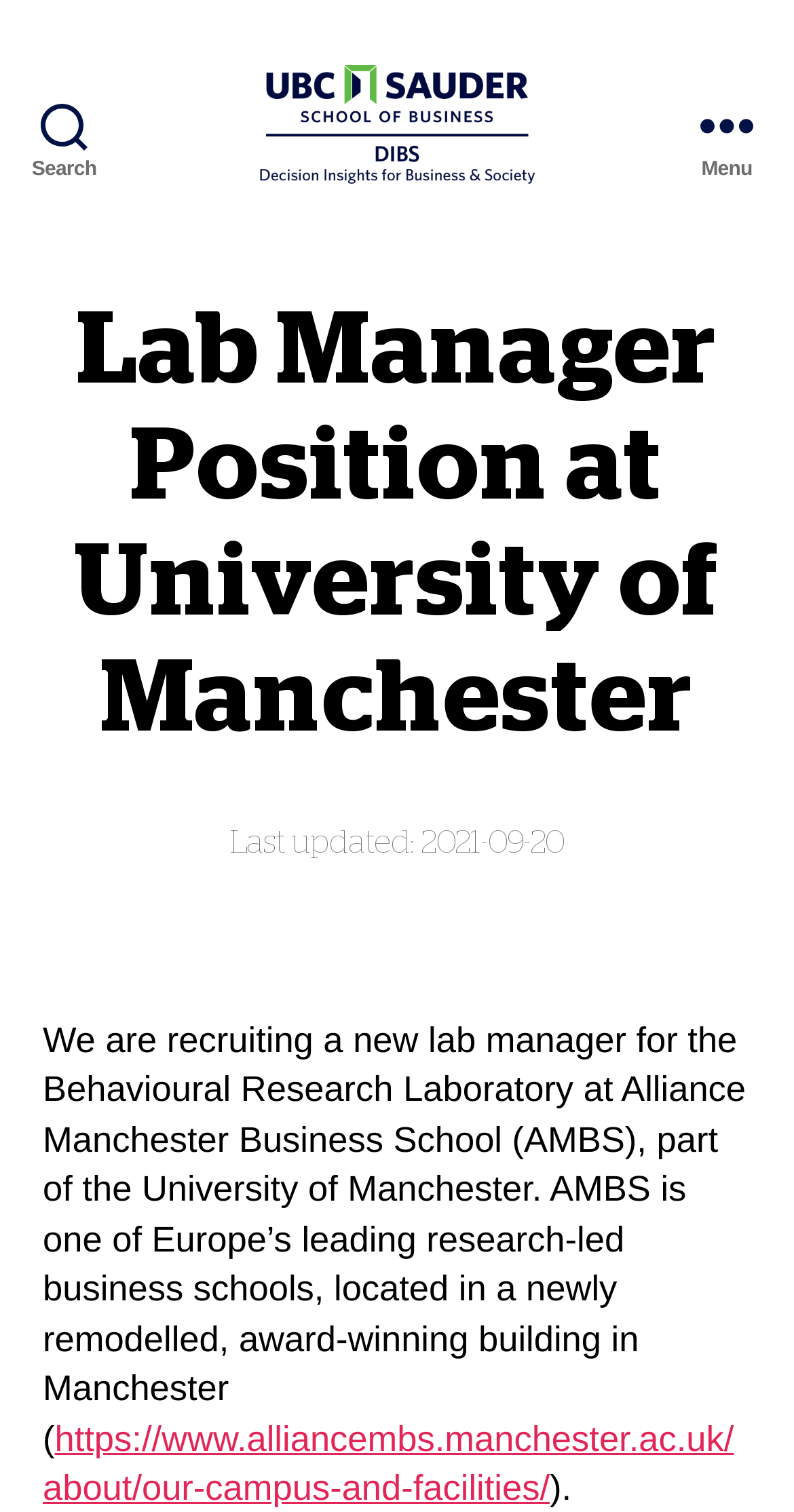Offer an extensive depiction of the webpage and its key elements.

The webpage is about a job posting for a Lab Manager Position at the University of Manchester, specifically at the Behavioural Research Laboratory at Alliance Manchester Business School. 

At the top left corner, there is a search button. Next to it, on the top center, is the UBC-DIBS logo, which is an image. The text "Behavioural Insights Wiki" is displayed on the top right side. 

On the top right corner, there is a menu button. When expanded, it reveals a header section that takes up most of the page. The main heading "Lab Manager Position at University of Manchester" is prominently displayed in the middle of this section. 

Below the heading, there is a link to the date "2021-09-20". Following this, there is a paragraph of text that describes the job posting, stating that the University of Manchester is recruiting a new lab manager for the Behavioural Research Laboratory at Alliance Manchester Business School. The text also mentions that the business school is located in a newly remodelled, award-winning building in Manchester. 

Within this paragraph, there is a link to the university's webpage about its campus and facilities. The paragraph ends with a period.